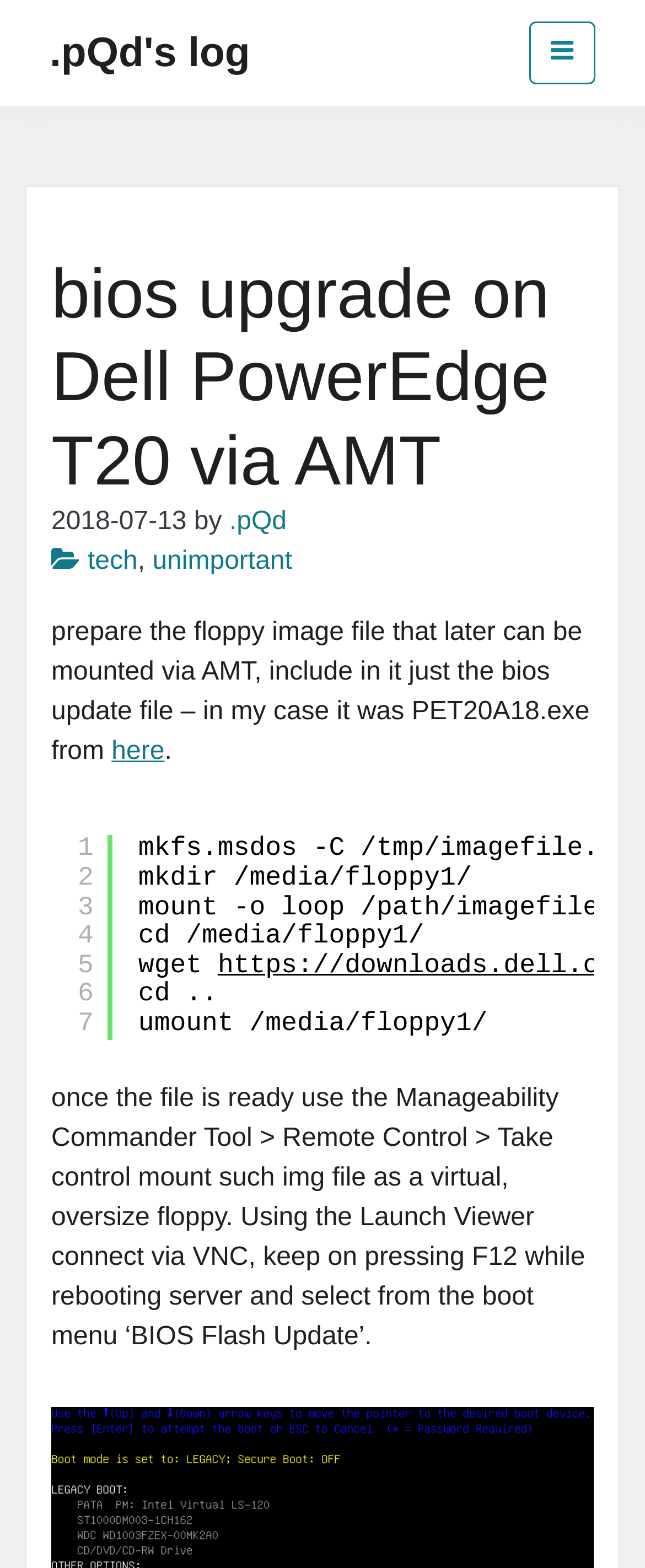What is the purpose of the floppy image file?
Based on the image content, provide your answer in one word or a short phrase.

BIOS update